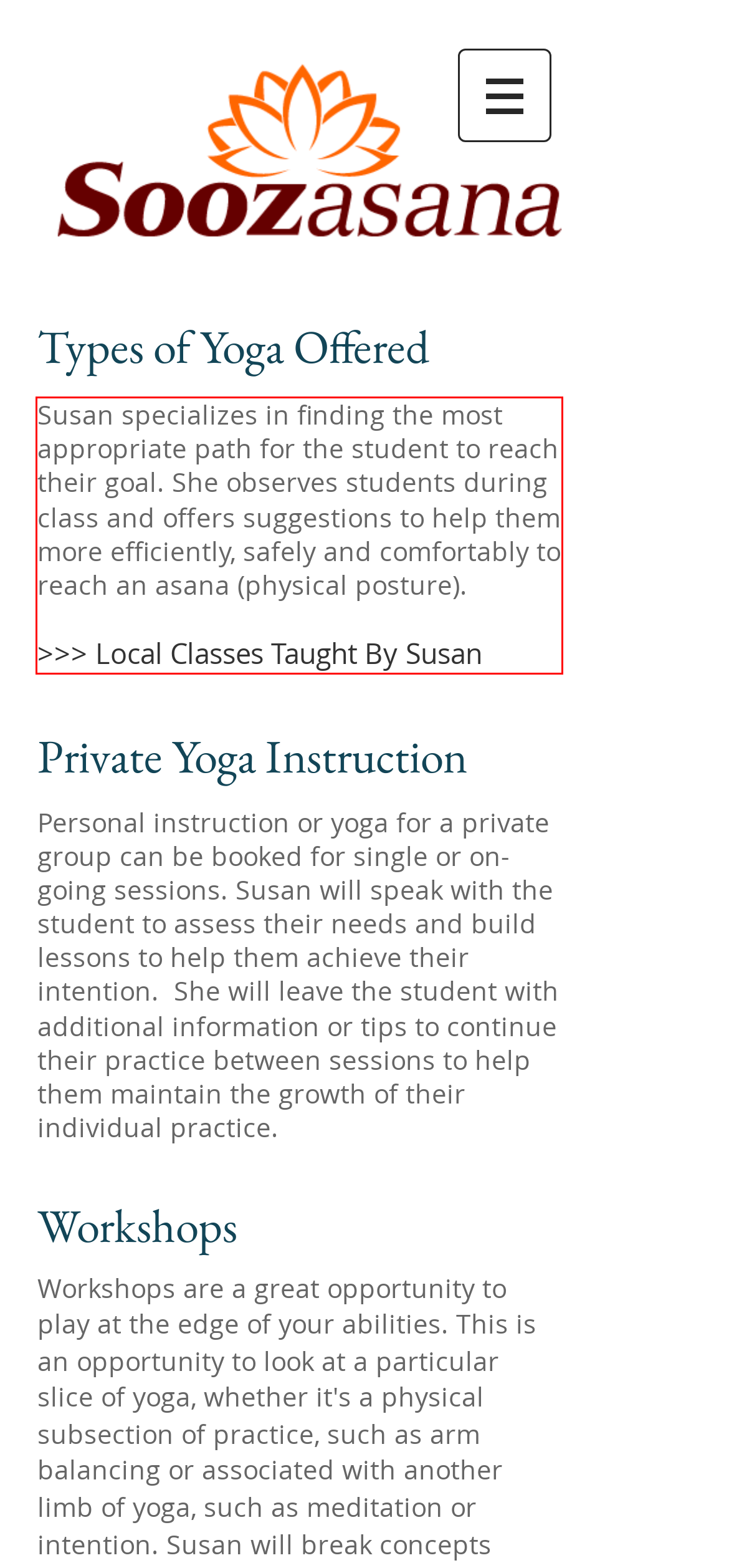View the screenshot of the webpage and identify the UI element surrounded by a red bounding box. Extract the text contained within this red bounding box.

Susan specializes in finding the most appropriate path for the student to reach their goal. She observes students during class and offers suggestions to help them more efficiently, safely and comfortably to reach an asana (physical posture). >>> Local Classes Taught By Susan